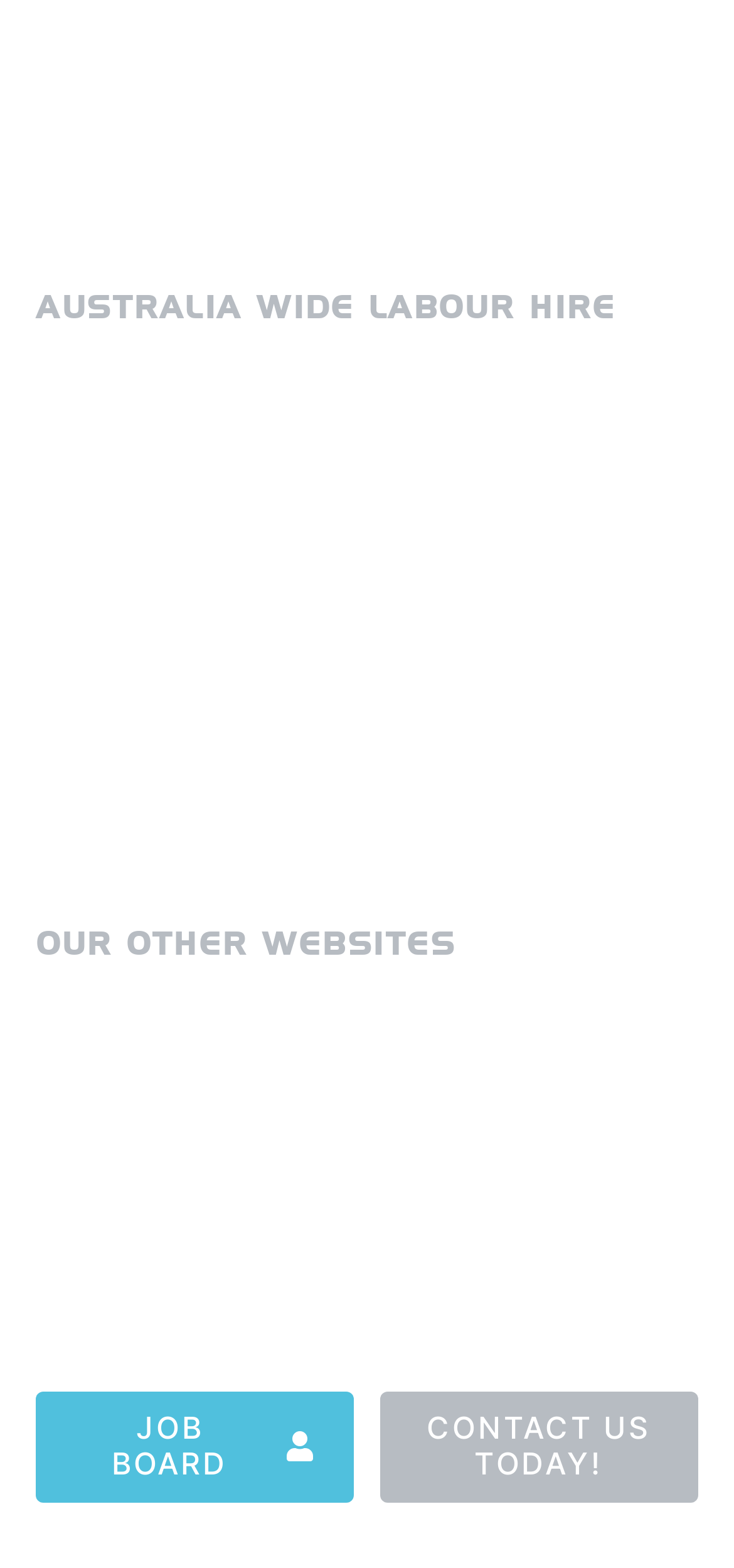Please locate the bounding box coordinates of the element's region that needs to be clicked to follow the instruction: "Click the 'Job Board' link". The bounding box coordinates should be provided as four float numbers between 0 and 1, i.e., [left, top, right, bottom].

[0.05, 0.334, 0.95, 0.382]